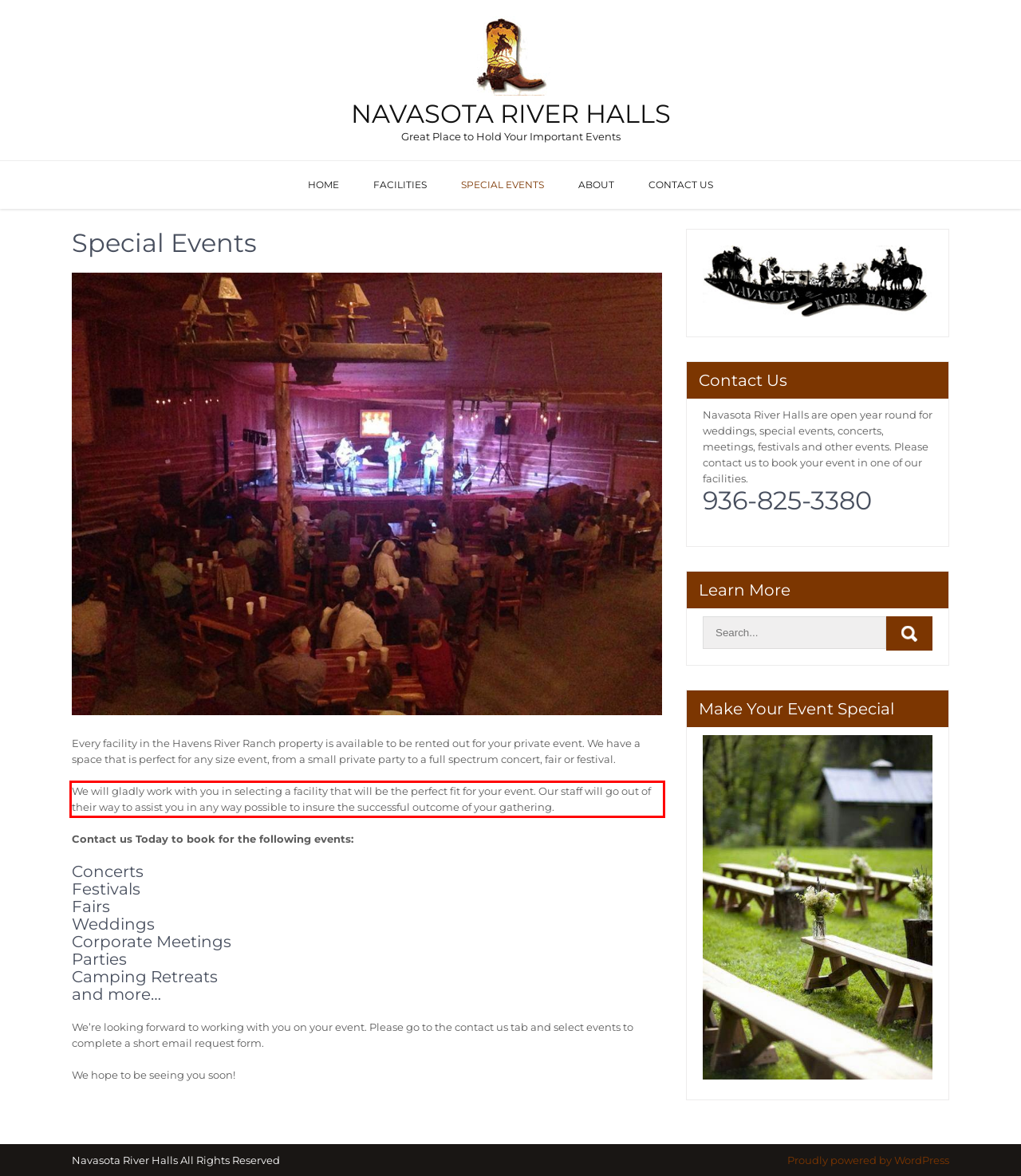You are presented with a screenshot containing a red rectangle. Extract the text found inside this red bounding box.

We will gladly work with you in selecting a facility that will be the perfect fit for your event. Our staff will go out of their way to assist you in any way possible to insure the successful outcome of your gathering.